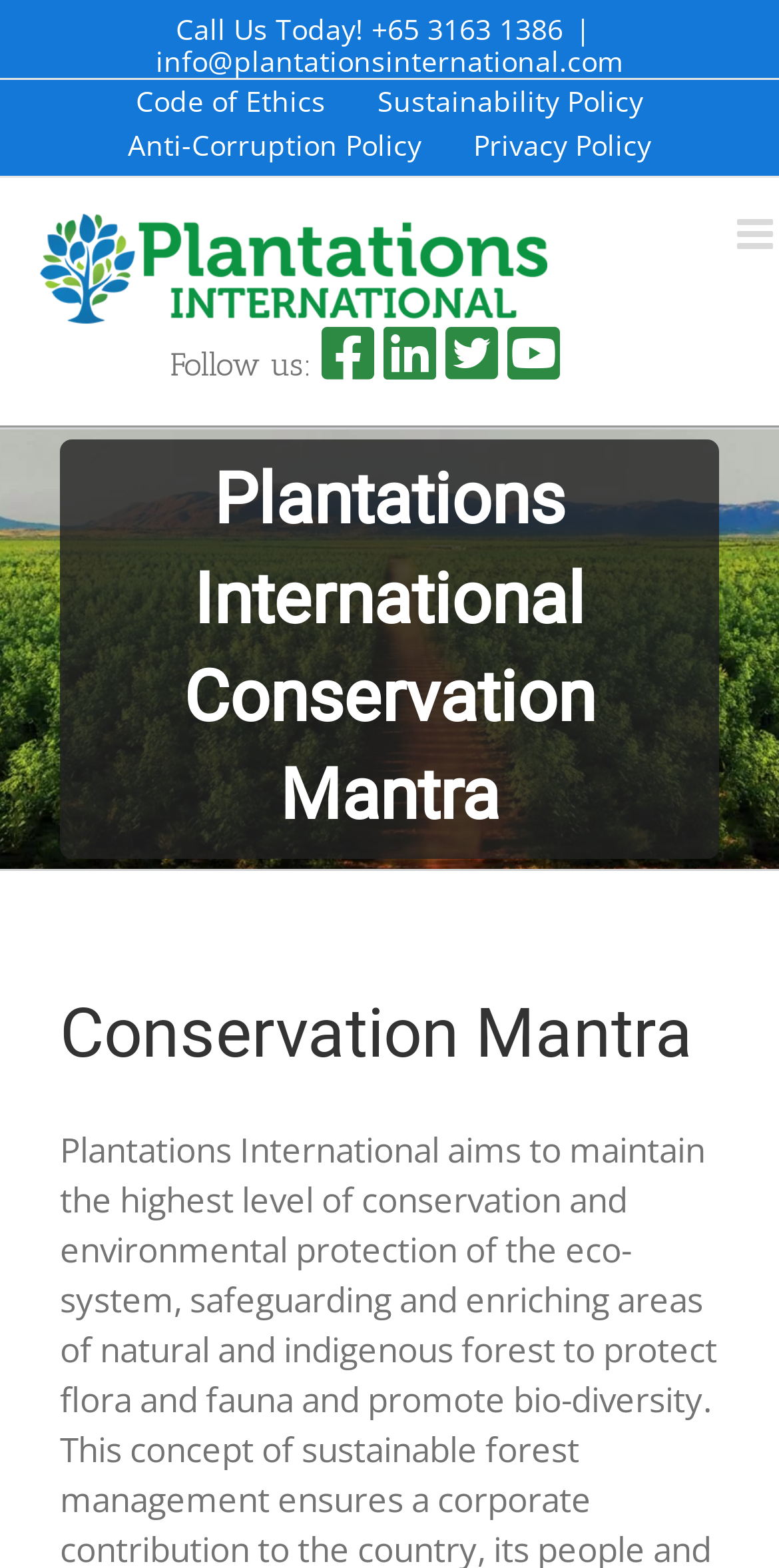How many policy links are there in the secondary menu?
Answer the question with just one word or phrase using the image.

4